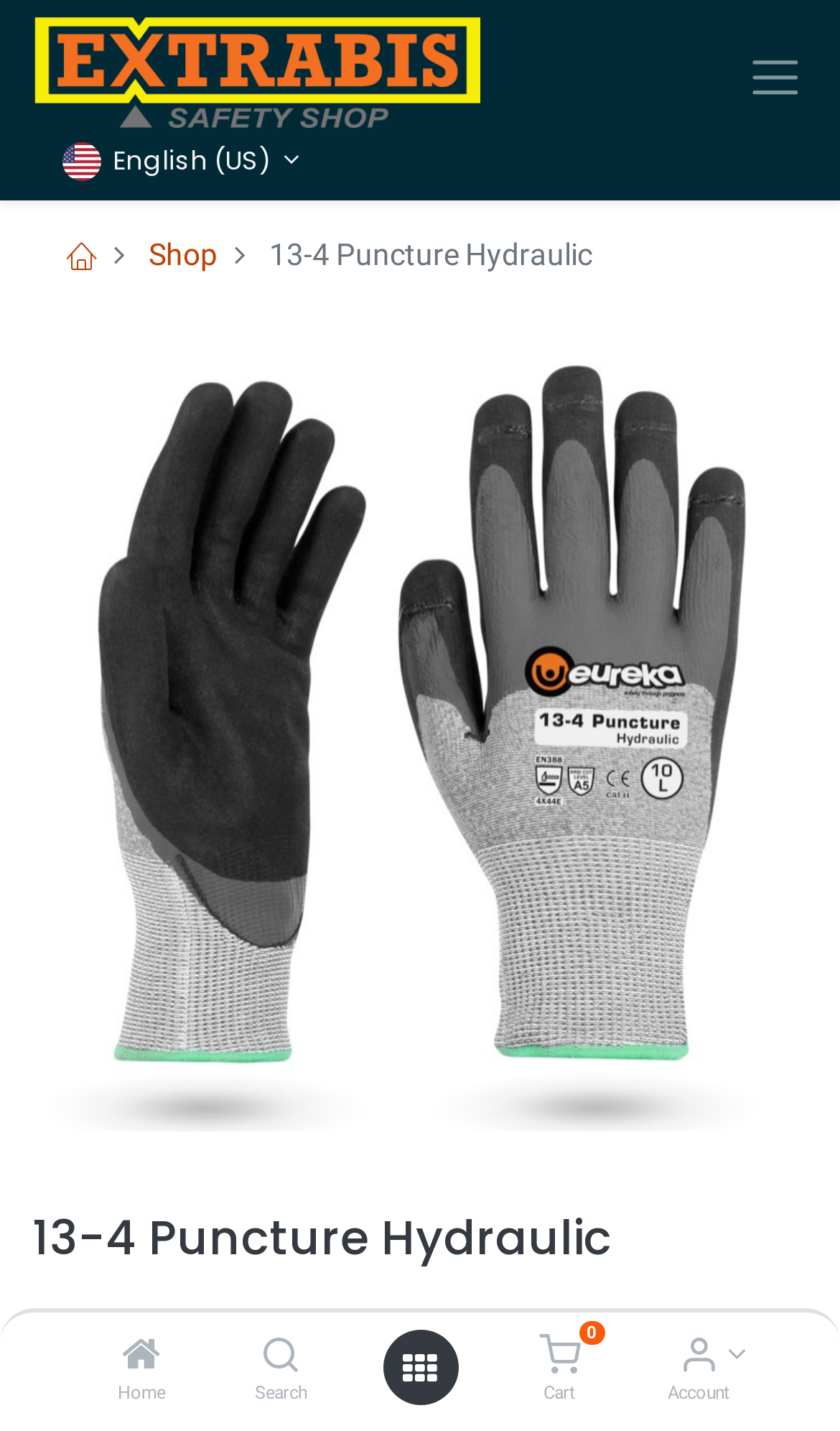Elaborate on the information and visuals displayed on the webpage.

The webpage is about a product called "13-4 Puncture Hydraulic" from Safety Shop. At the top left corner, there is a logo of Safety Shop, which is an image. Next to the logo, there are several links, including "Home", "Search", "Open menu", "Cart", and "Account Info", aligned horizontally. The "Cart" link has a superscript icon. 

On the top right corner, there is a button with no text, and another button with the text "English (US)" and a flag icon, which has a popup menu. 

Below the top navigation bar, there is a large image of the product "13-4 Puncture Hydraulic", taking up most of the width of the page. Above the image, there are several links and text, including a heading "13-4 Puncture Hydraulic", a link "Shop", and a static text "13-4 Puncture Hydraulic". 

At the bottom of the image, there is a static text "HYDRAULIC OIL JET RESISTANT - HIGH CUT", which is a brief description of the product.